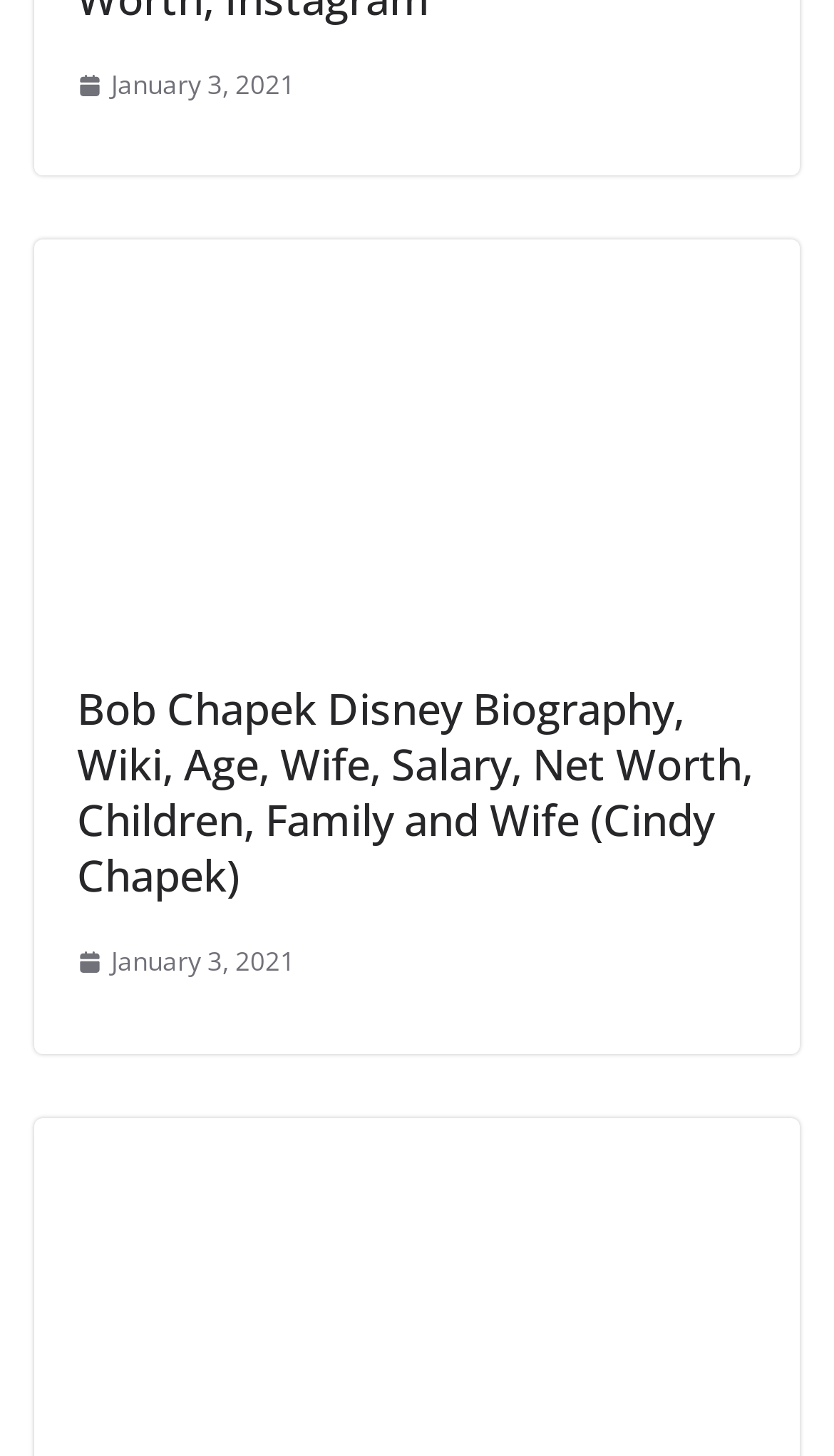Could you please study the image and provide a detailed answer to the question:
What is the name of the person mentioned below Bob Chapek?

I found a link element with the text 'Deborah Wrigley' which is located below the section about Bob Chapek, suggesting that Deborah Wrigley is the person mentioned below Bob Chapek.